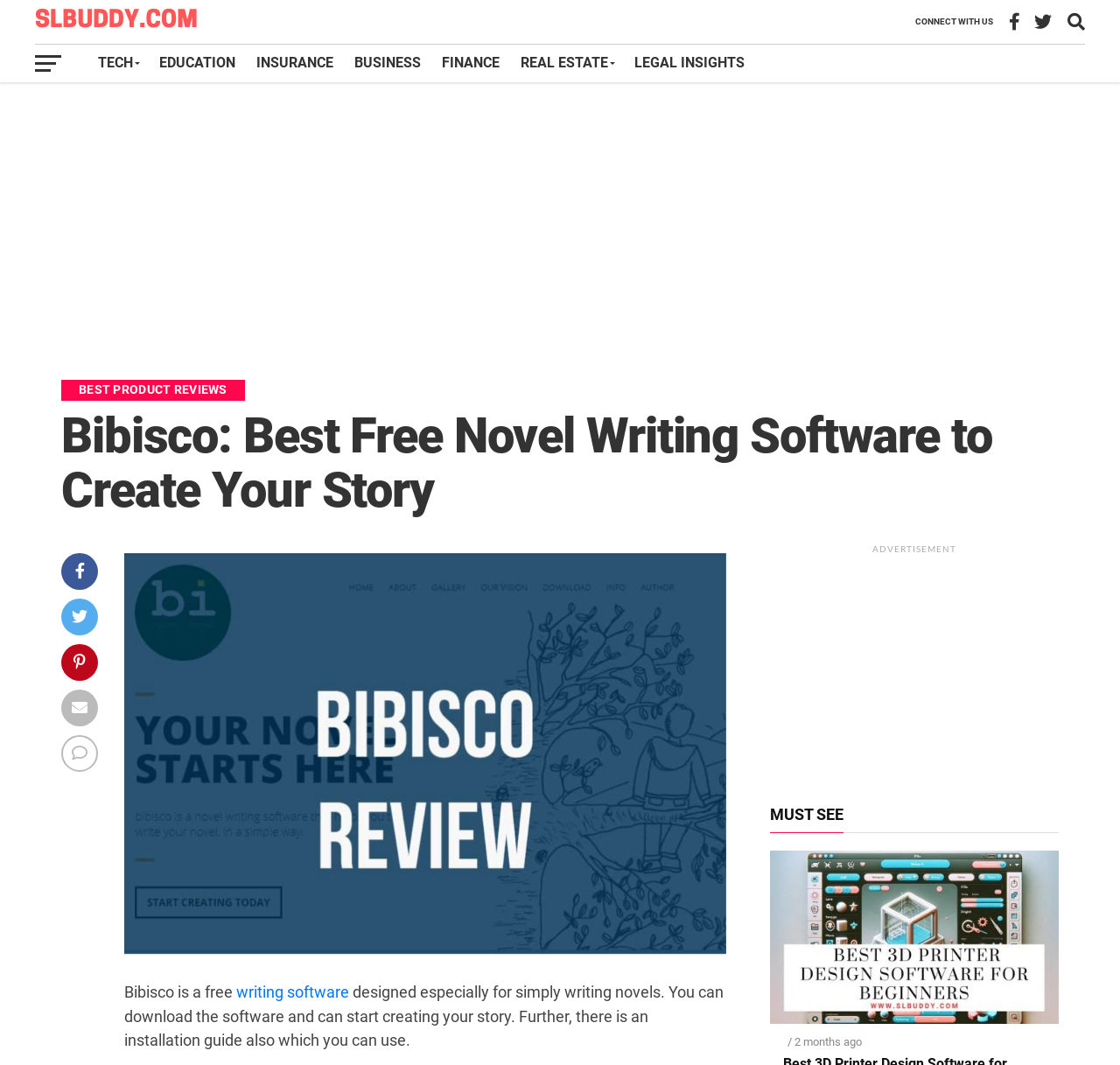Show the bounding box coordinates for the element that needs to be clicked to execute the following instruction: "view the 'Bibisco Review' image". Provide the coordinates in the form of four float numbers between 0 and 1, i.e., [left, top, right, bottom].

[0.111, 0.519, 0.648, 0.896]